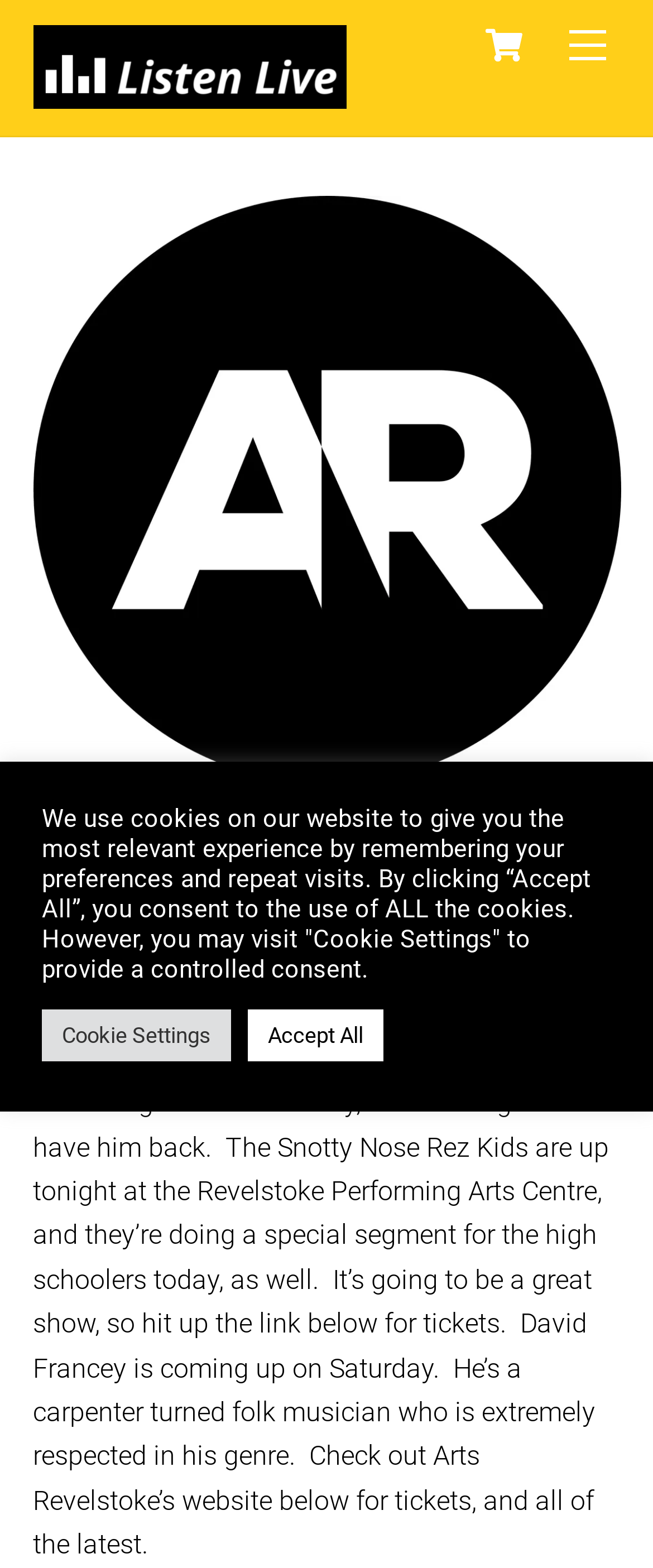Look at the image and answer the question in detail:
Who is filling in for Nora today?

The webpage mentions that 'Our old buddy Jace Preenan from Arts Revelstoke was filling in for Nora today, and it was great to have him back.' This indicates that Jace Preenan is the one filling in for Nora today.